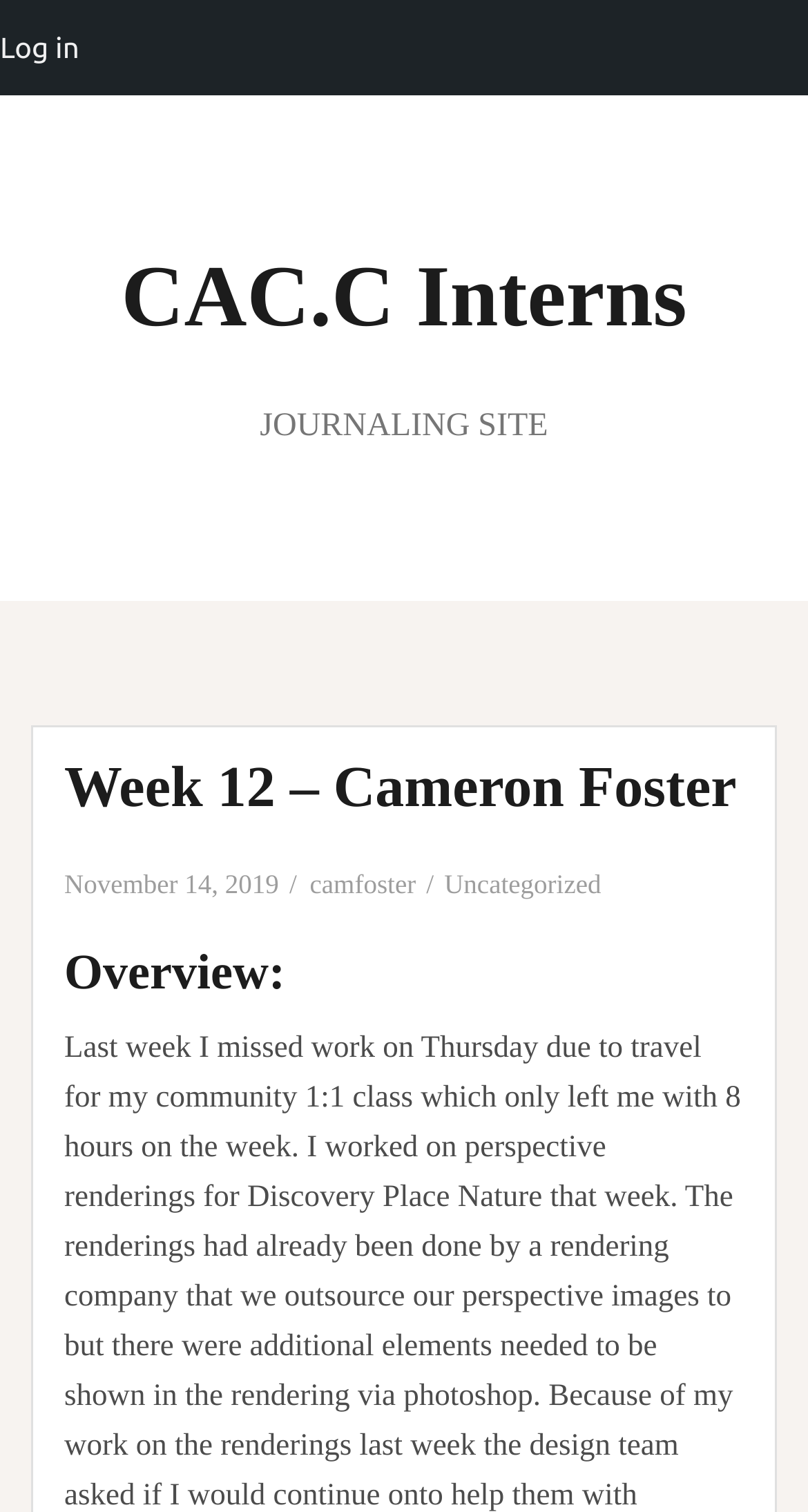Explain the webpage in detail, including its primary components.

The webpage appears to be a personal journaling site, specifically Week 12 of Cameron Foster's internship experience. At the top of the page, there is a heading that reads "CAC.C Interns" with a link to the same title. Below this, there is a larger heading that says "JOURNALING SITE". 

Under the "JOURNALING SITE" heading, there is a section with a header that contains several elements. On the left side of this section, there is a heading that reads "Week 12 – Cameron Foster" followed by a link to the date "November 14, 2019" and another link to the author's username "camfoster". On the right side of this section, there is a link to the category "Uncategorized". 

Below this section, there is a heading that says "Overview:", but its content is not specified. At the top-left corner of the page, there is a link to "Log in".